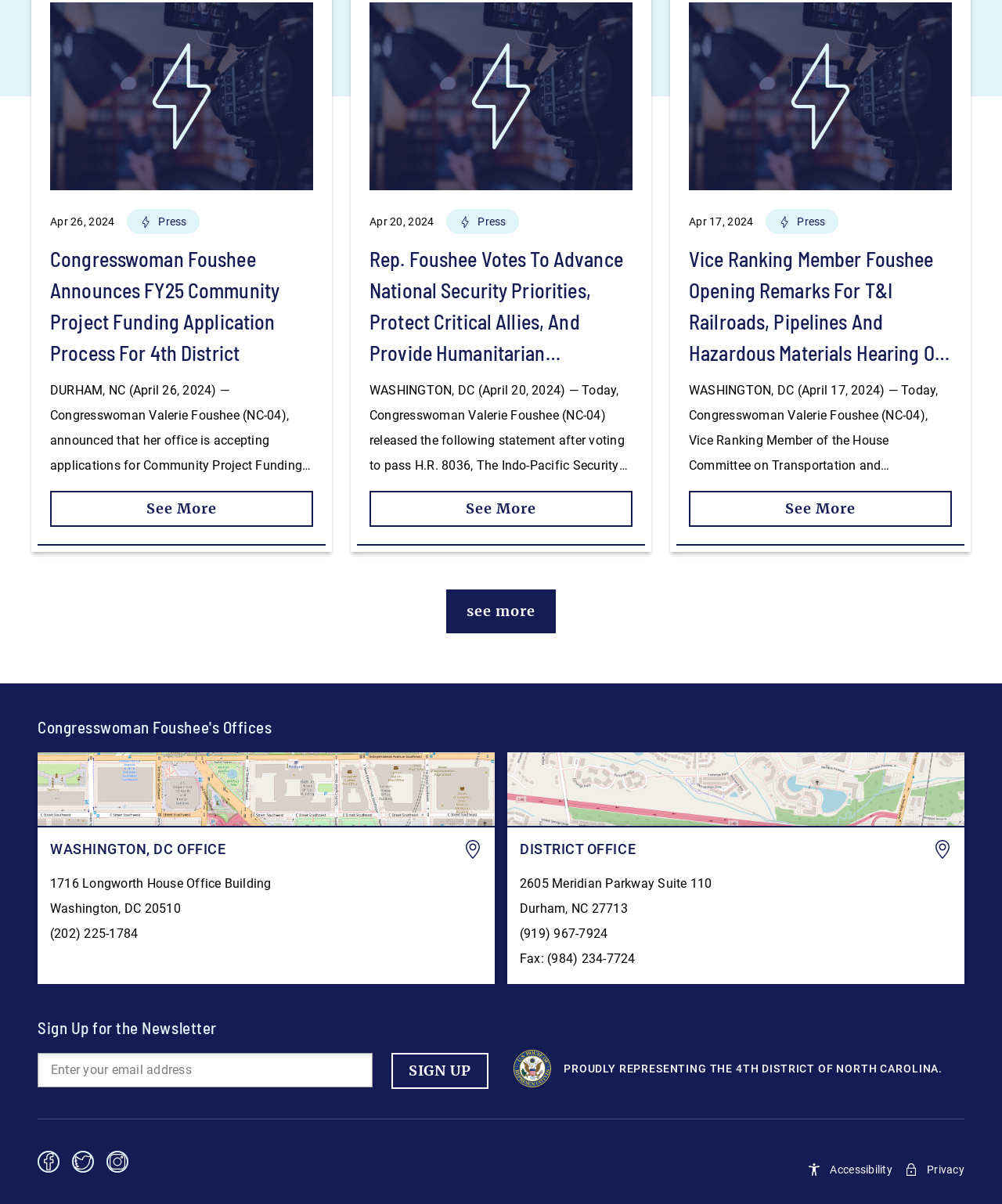Kindly determine the bounding box coordinates for the clickable area to achieve the given instruction: "Sign up for the Newsletter".

[0.39, 0.875, 0.488, 0.904]